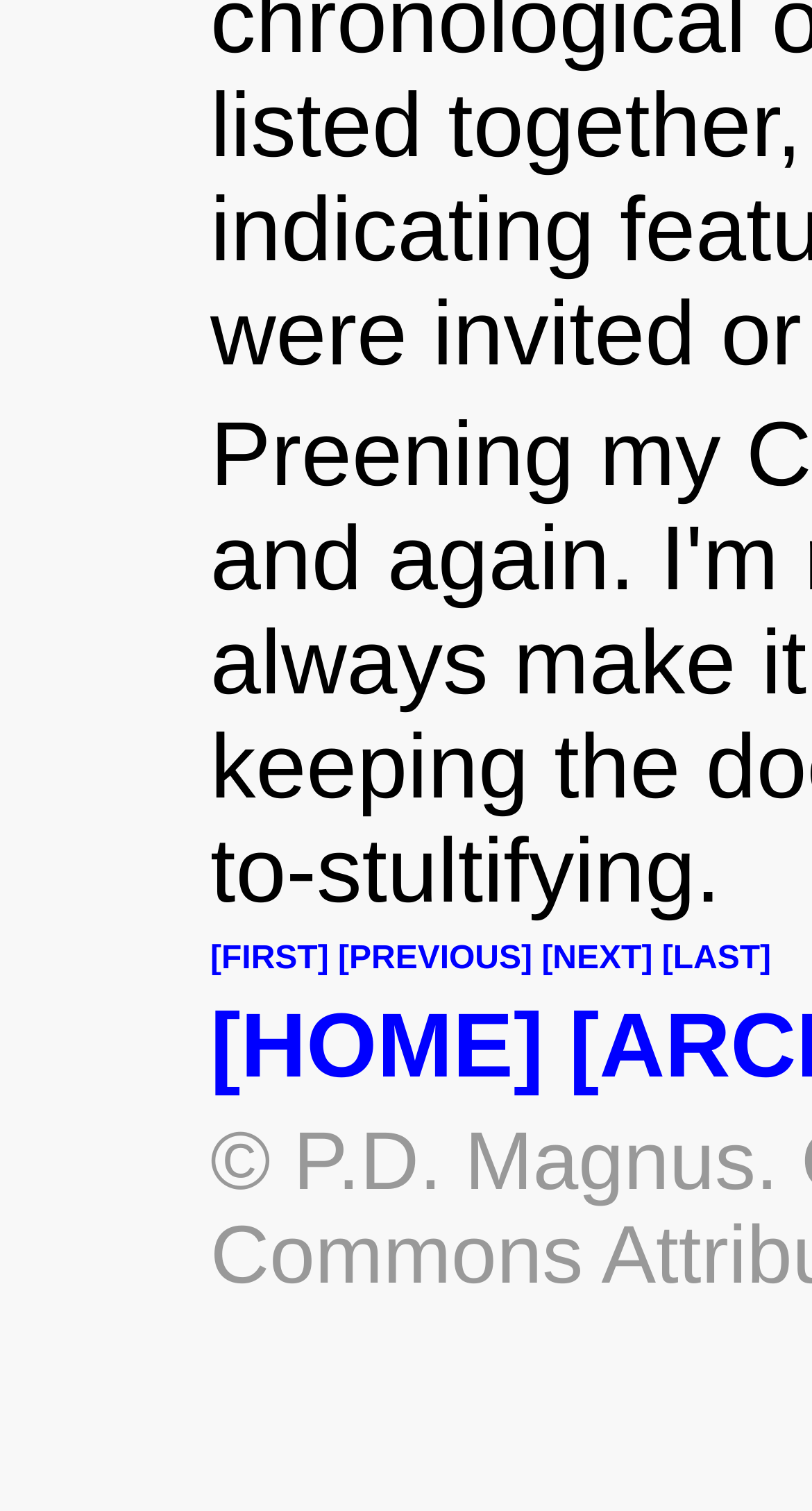Identify the coordinates of the bounding box for the element described below: "[LAST]". Return the coordinates as four float numbers between 0 and 1: [left, top, right, bottom].

[0.815, 0.623, 0.95, 0.646]